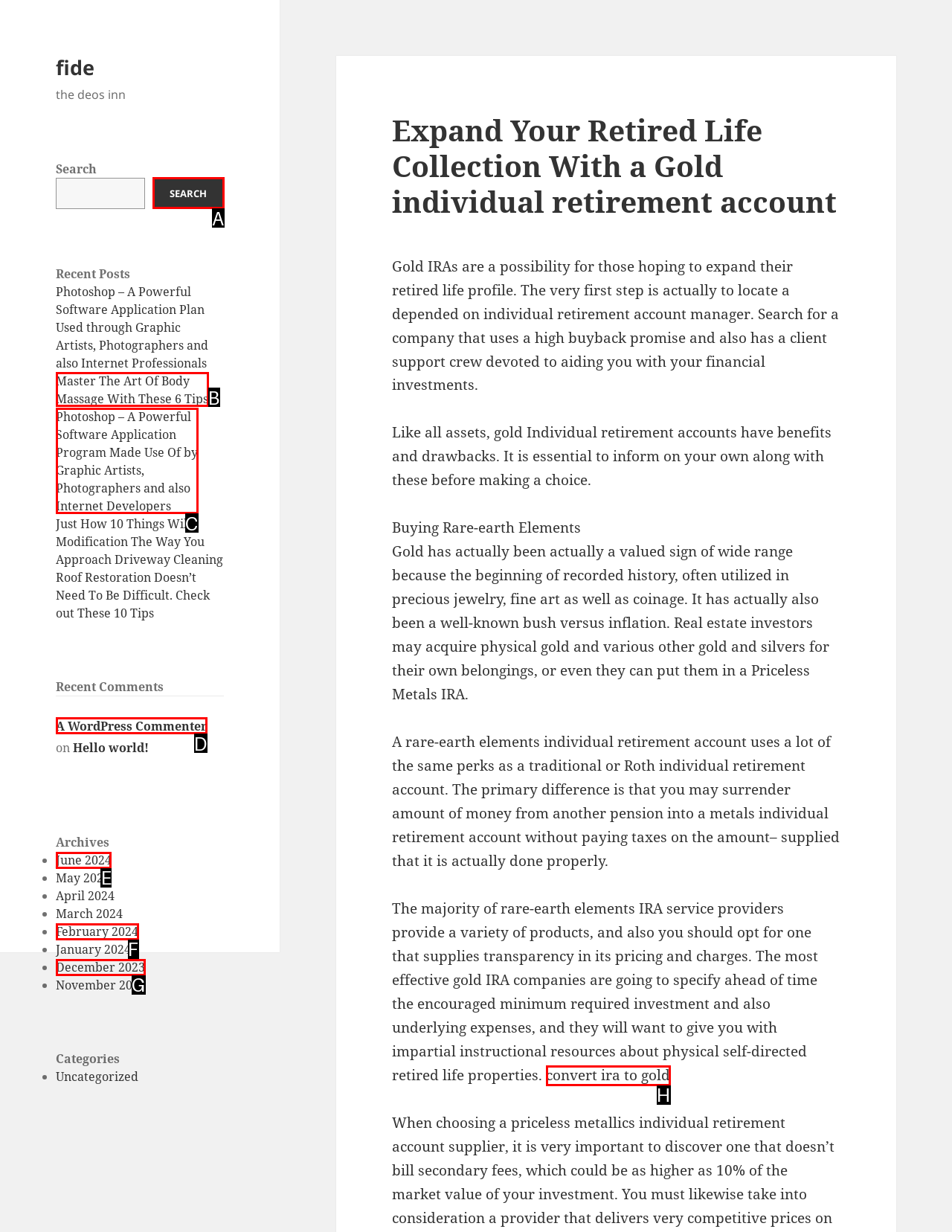Determine the letter of the element to click to accomplish this task: View archives from June 2024. Respond with the letter.

E